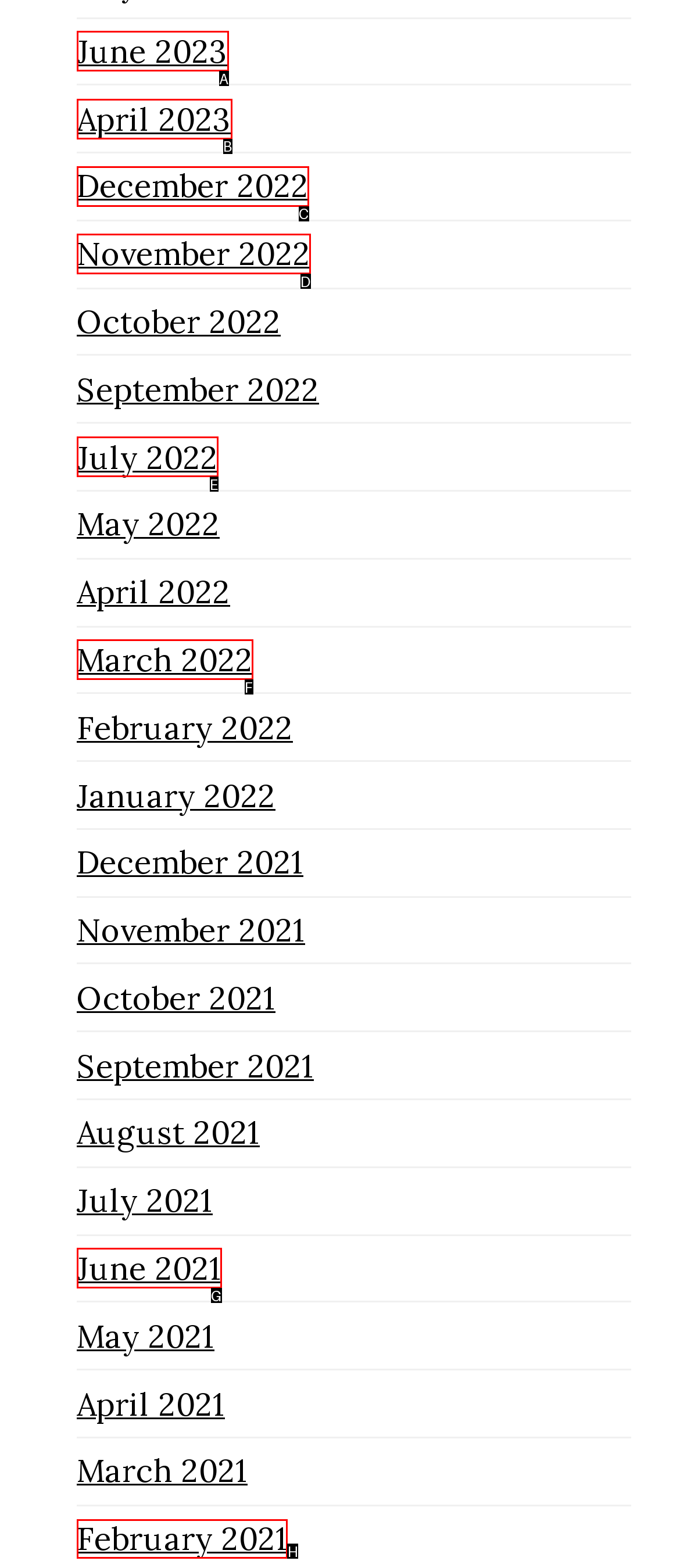For the task: view February 2021, tell me the letter of the option you should click. Answer with the letter alone.

H